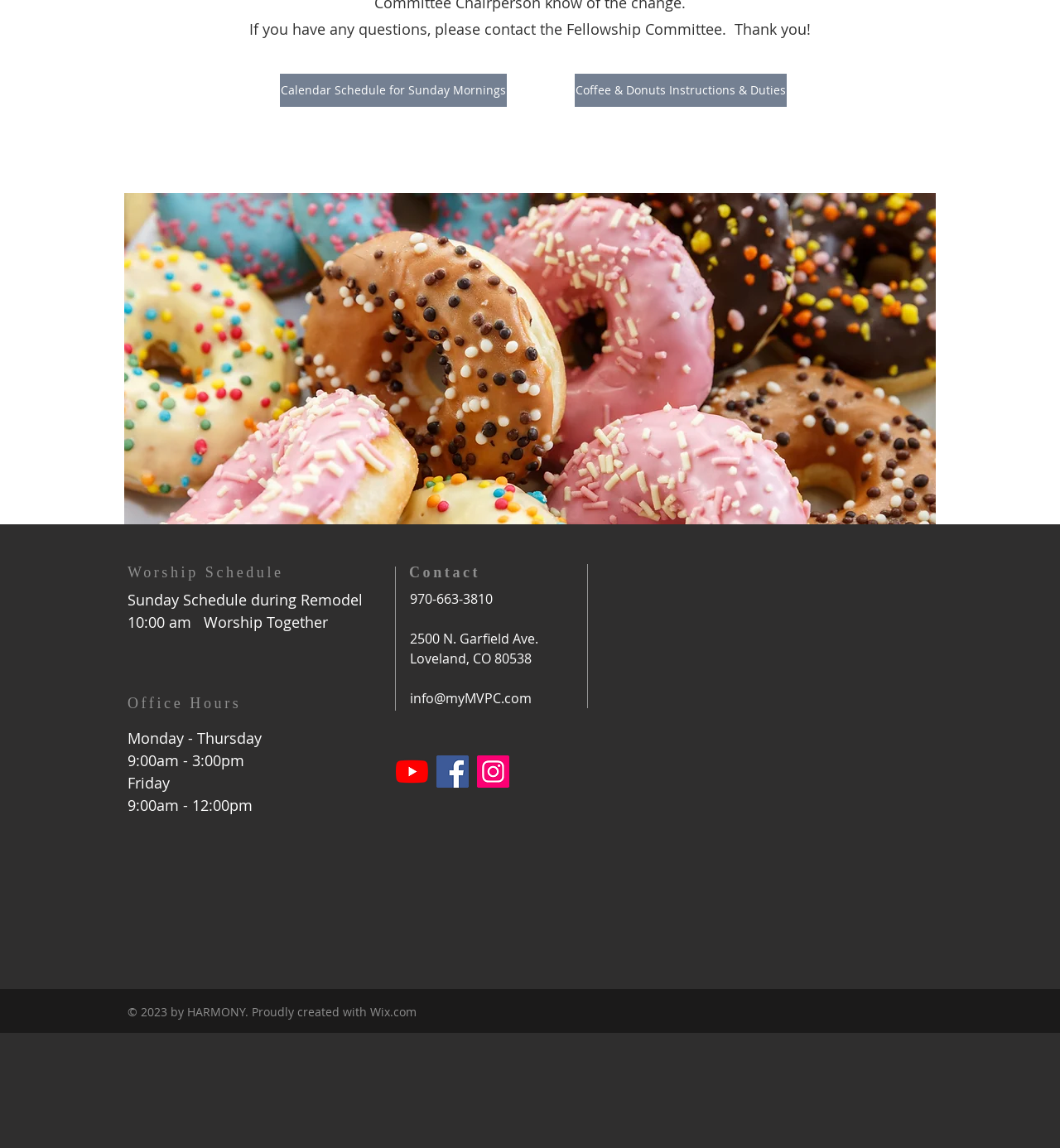Identify the bounding box of the UI element described as follows: "parent_node: Worship Schedule". Provide the coordinates as four float numbers in the range of 0 to 1 [left, top, right, bottom].

[0.574, 0.491, 0.866, 0.693]